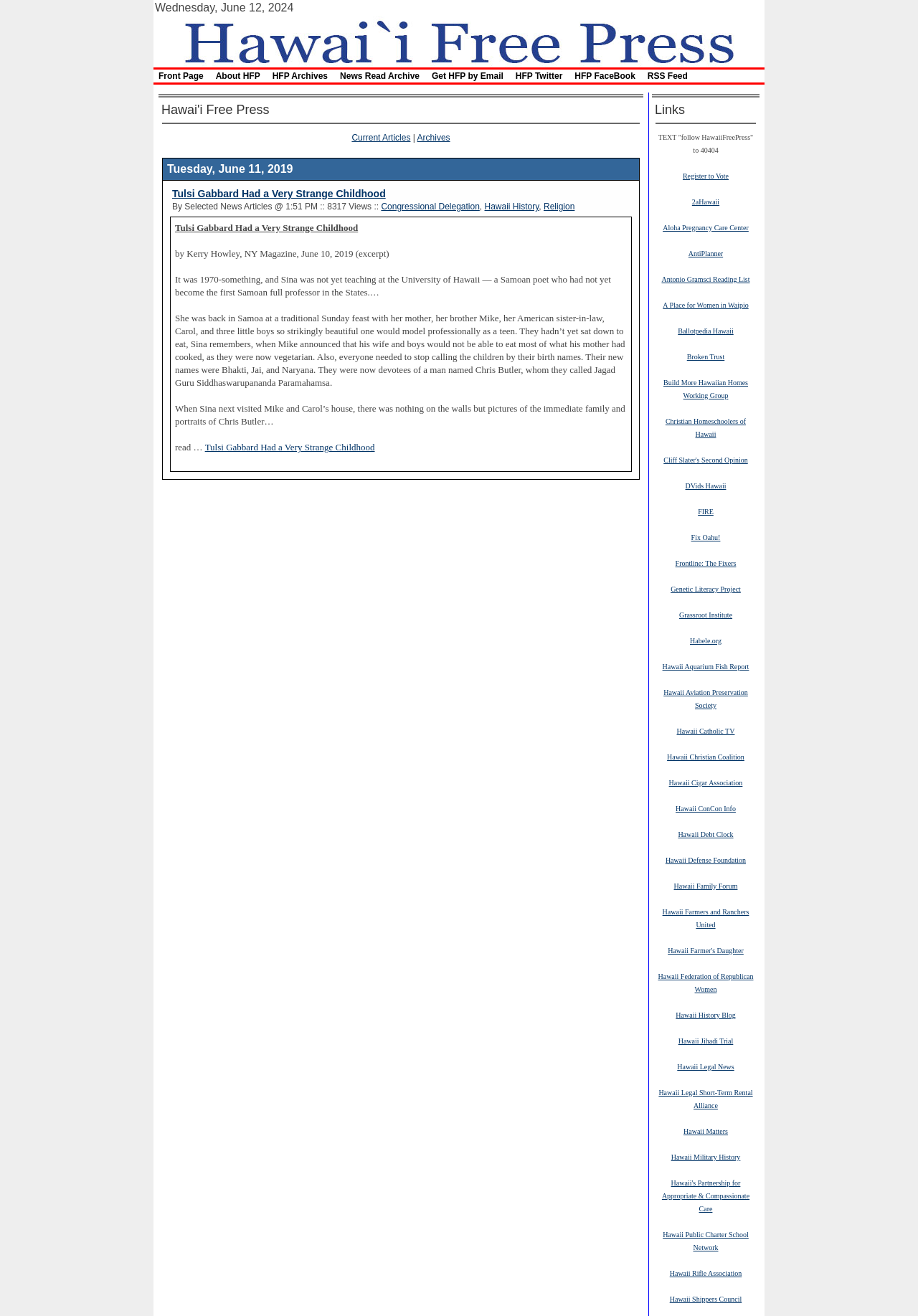Please identify the bounding box coordinates of the element's region that I should click in order to complete the following instruction: "Read the article 'Tulsi Gabbard Had a Very Strange Childhood'". The bounding box coordinates consist of four float numbers between 0 and 1, i.e., [left, top, right, bottom].

[0.188, 0.143, 0.42, 0.151]